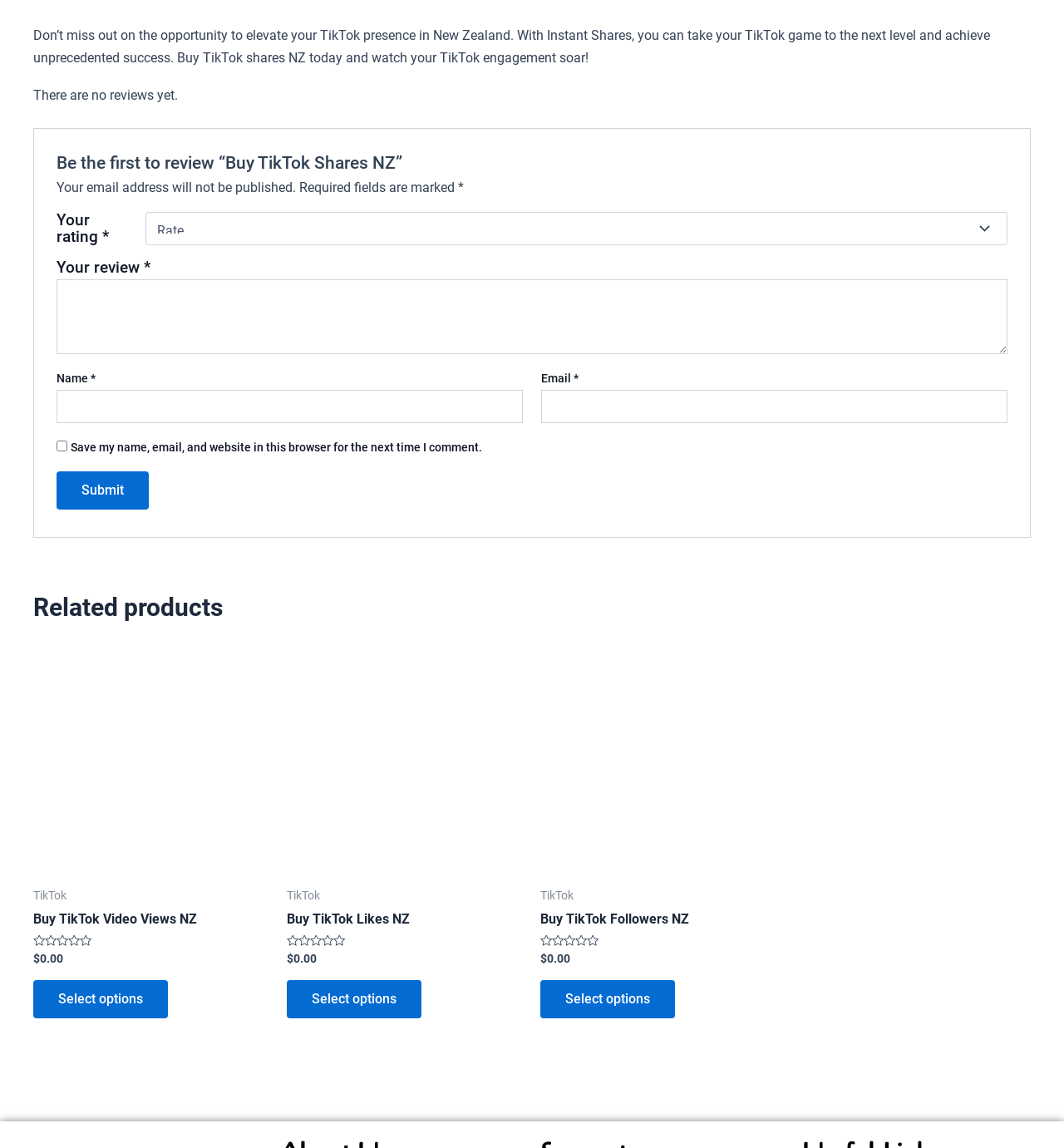Identify the bounding box coordinates of the clickable section necessary to follow the following instruction: "Buy TikTok Video Views NZ". The coordinates should be presented as four float numbers from 0 to 1, i.e., [left, top, right, bottom].

[0.031, 0.794, 0.254, 0.815]